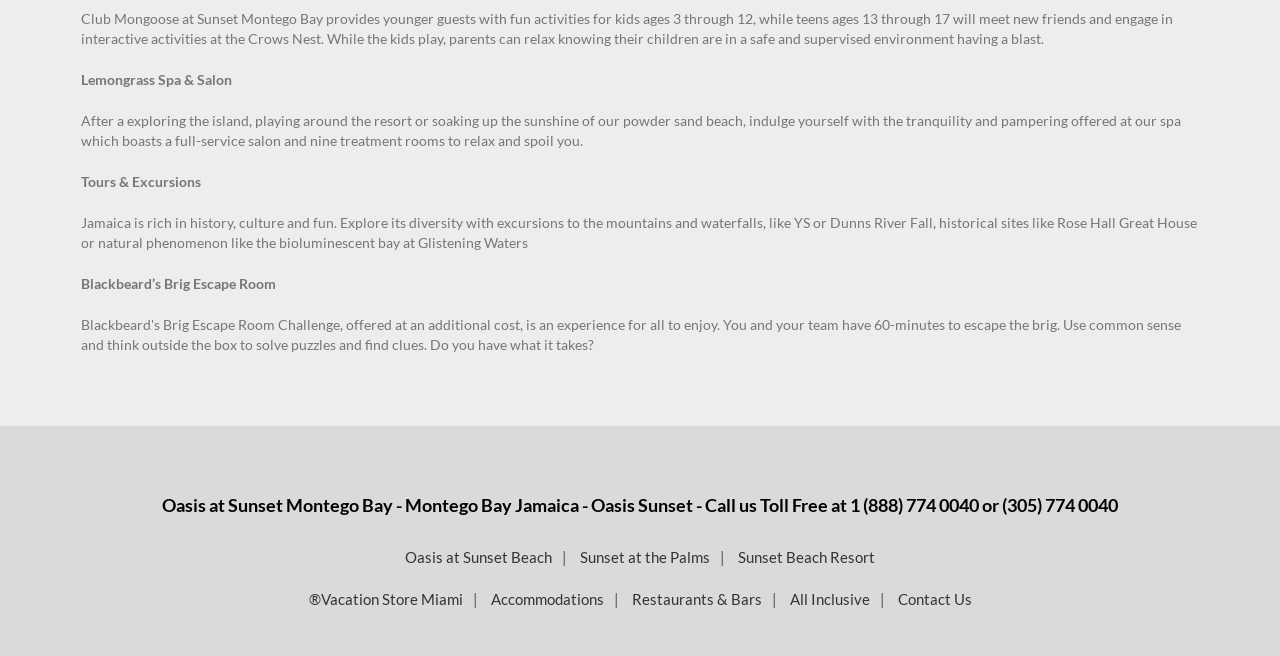Respond with a single word or phrase for the following question: 
What is the name of the escape room at the resort?

Blackbeard’s Brig Escape Room